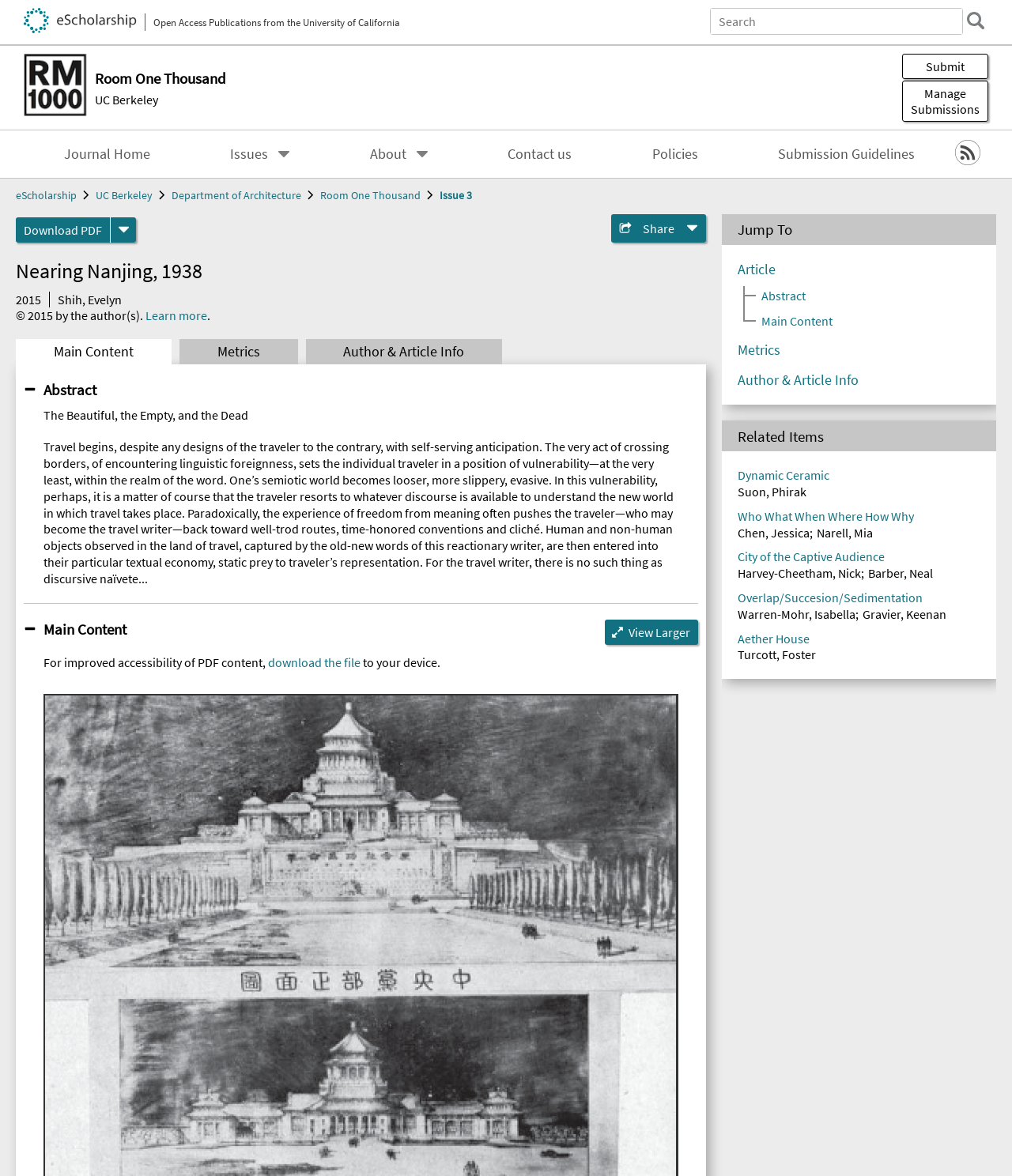Predict the bounding box of the UI element based on the description: "alt="RSS"". The coordinates should be four float numbers between 0 and 1, formatted as [left, top, right, bottom].

[0.944, 0.119, 0.969, 0.14]